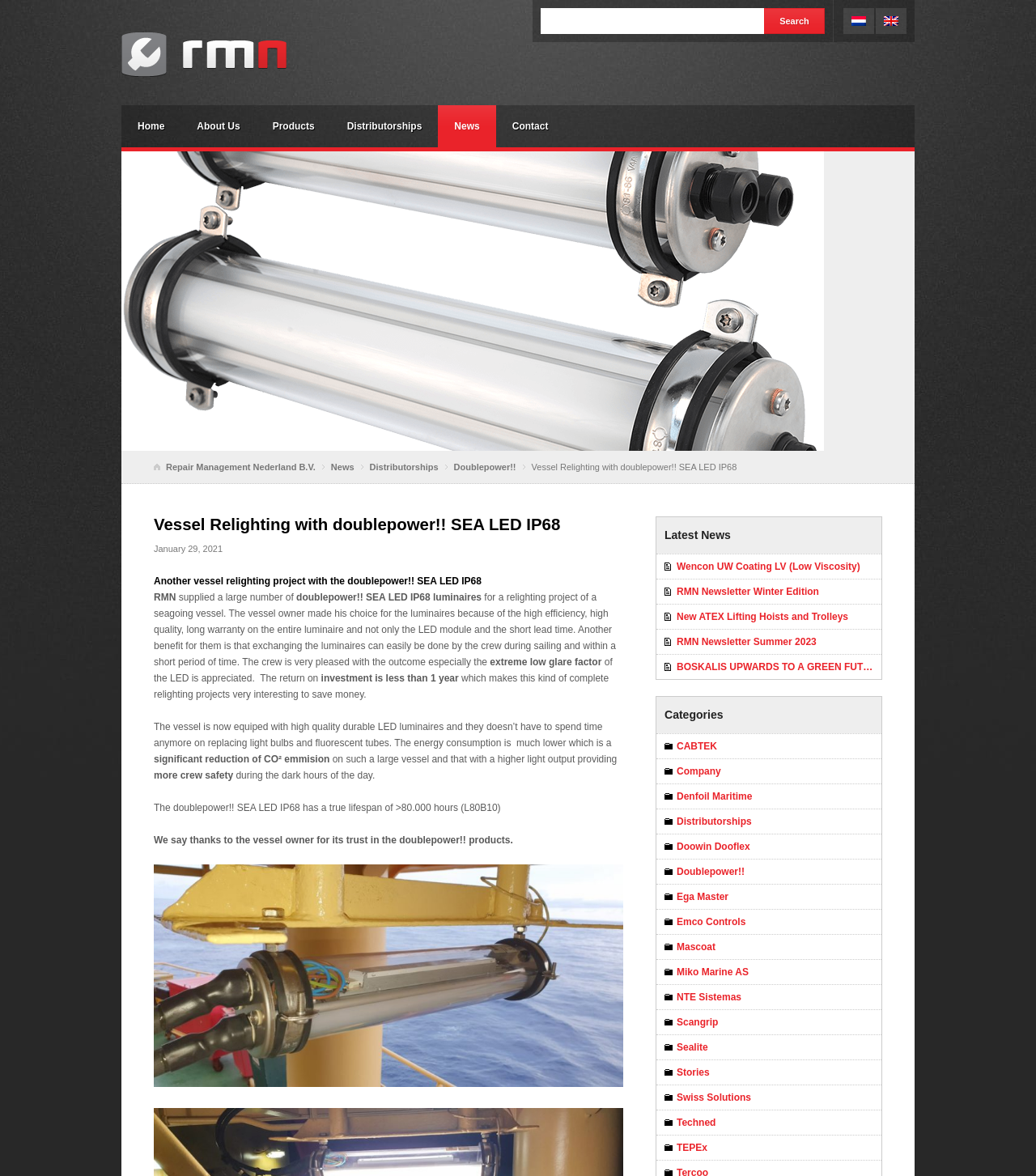Analyze the image and deliver a detailed answer to the question: What is the expected lifespan of the doublepower!! SEA LED IP68 luminaires?

The webpage states that the doublepower!! SEA LED IP68 luminaires have a true lifespan of more than 80,000 hours, which is a significant advantage for the vessel owner.